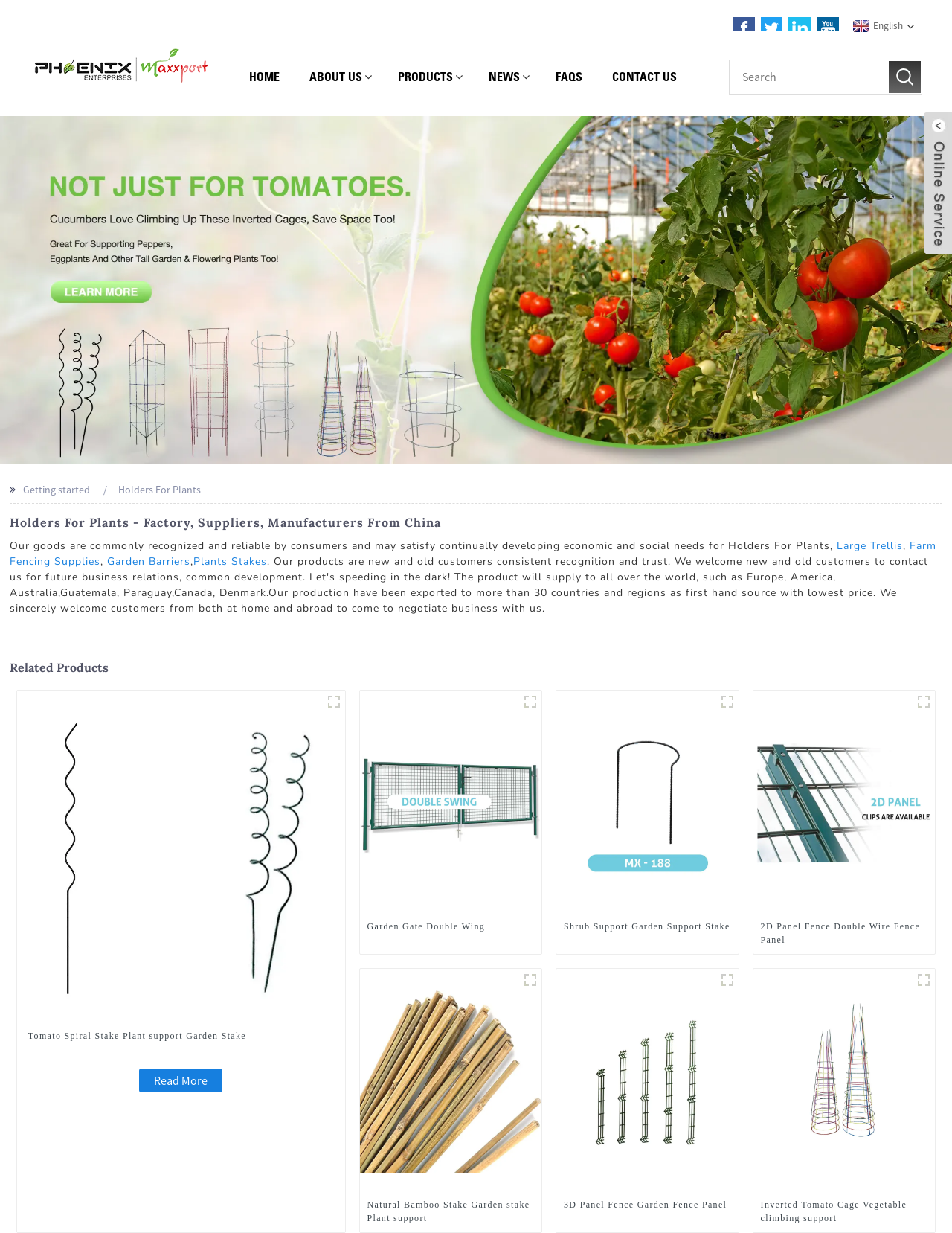What is the purpose of the search box?
Provide a detailed and extensive answer to the question.

The search box is located at the top of the webpage, and its placeholder text is 'Search'. This suggests that the search box is intended for users to search for specific products on the website.